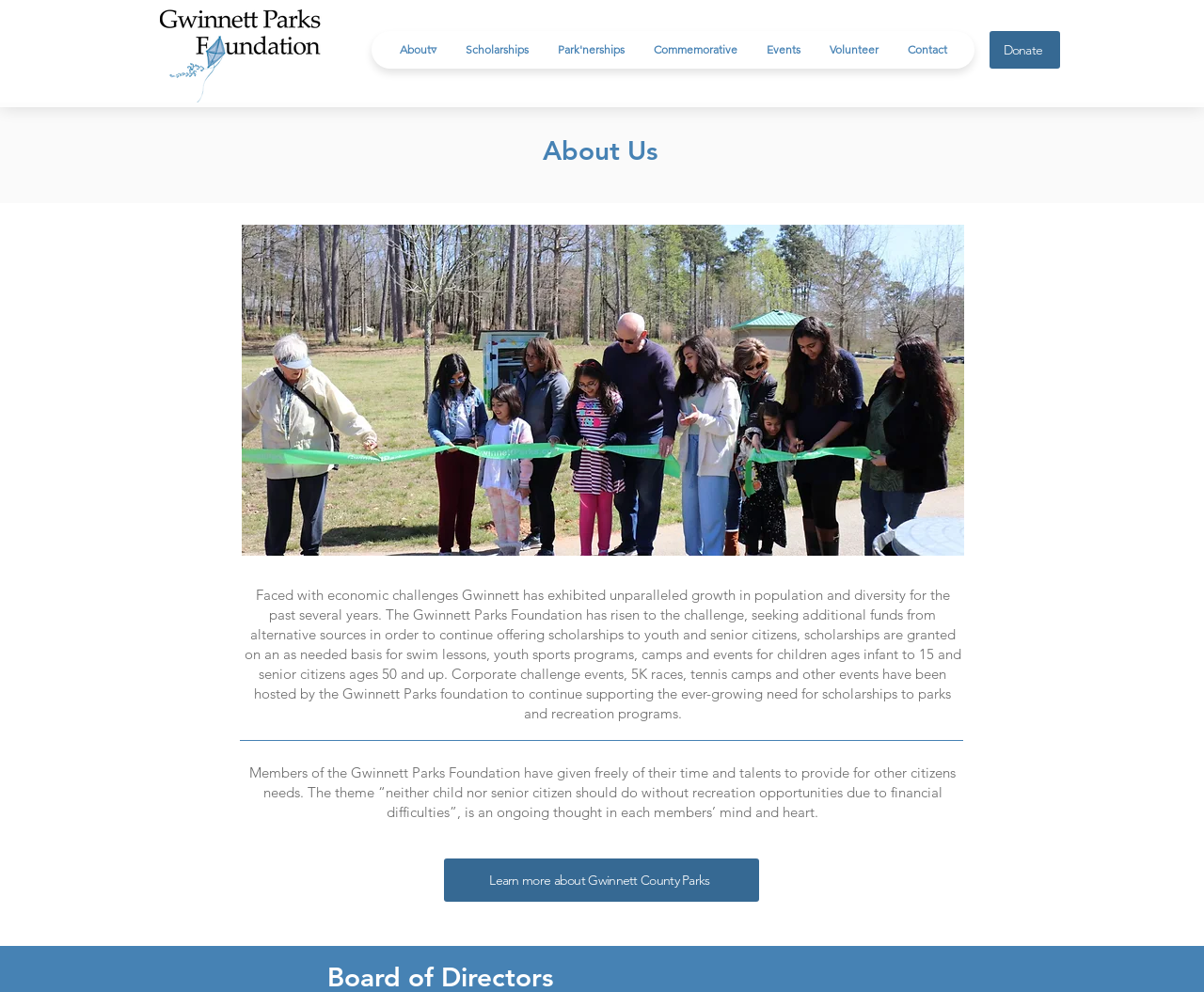Locate the bounding box coordinates of the clickable element to fulfill the following instruction: "Click the GPF vector logo". Provide the coordinates as four float numbers between 0 and 1 in the format [left, top, right, bottom].

[0.133, 0.009, 0.267, 0.103]